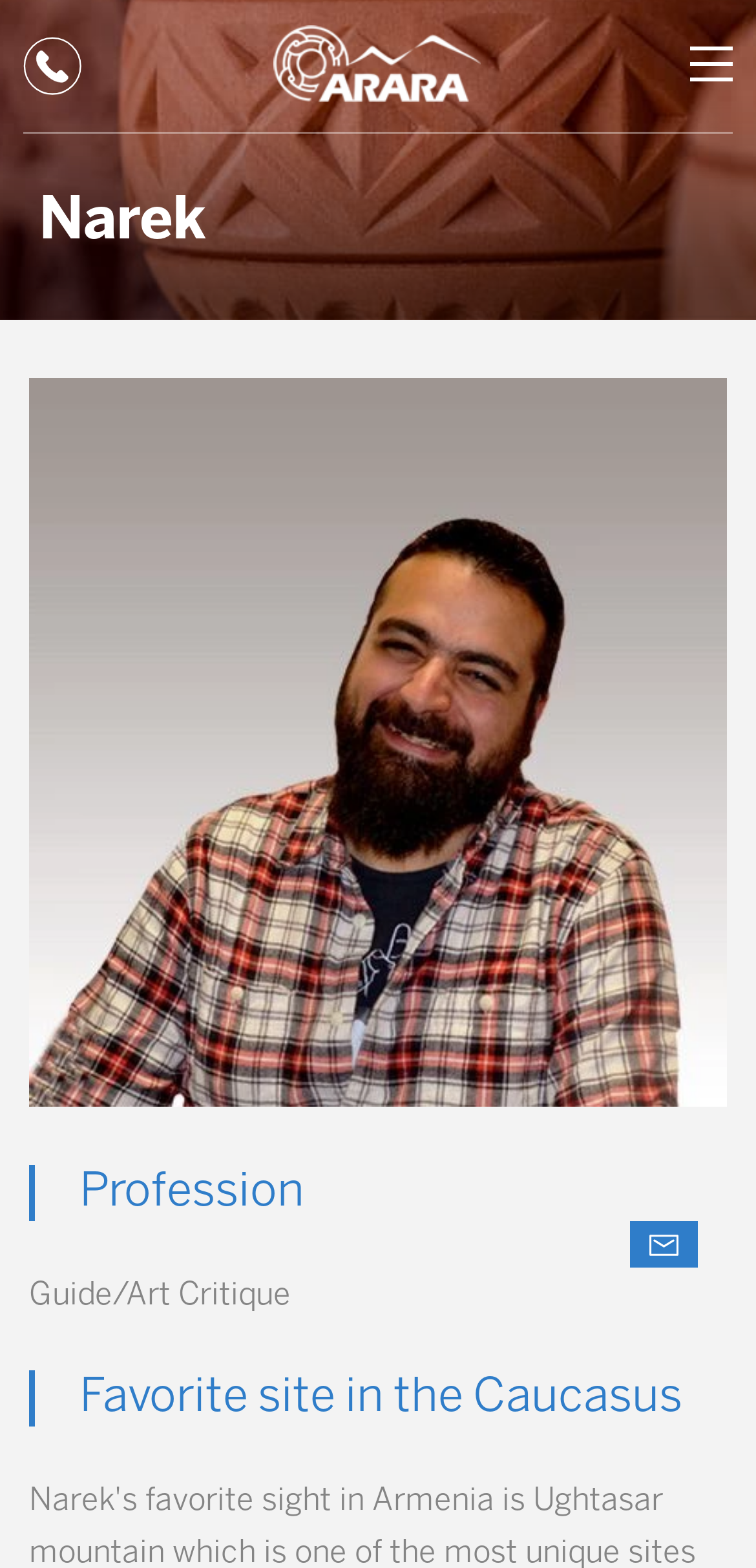Locate the bounding box coordinates of the element that should be clicked to execute the following instruction: "View all tours".

[0.138, 0.062, 1.0, 0.111]